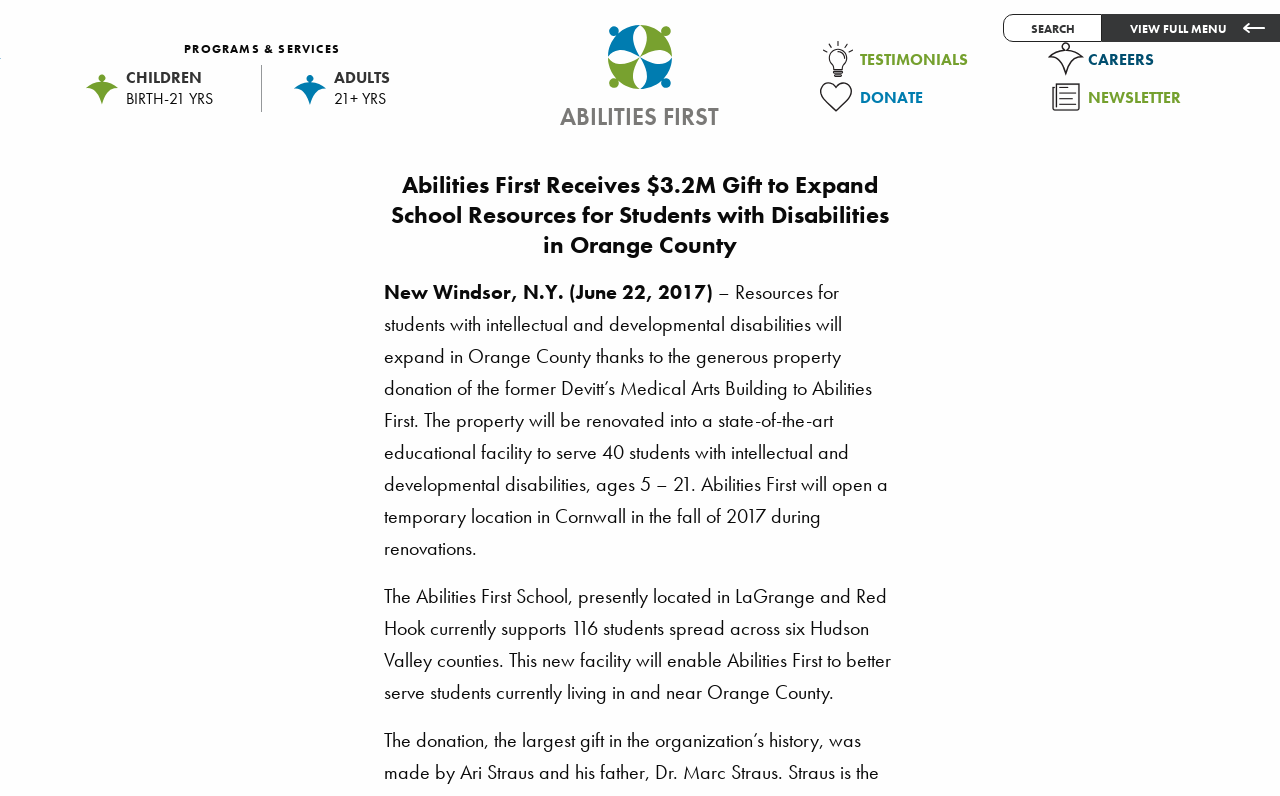Determine the bounding box coordinates for the clickable element to execute this instruction: "Download the Liability Release form". Provide the coordinates as four float numbers between 0 and 1, i.e., [left, top, right, bottom].

None